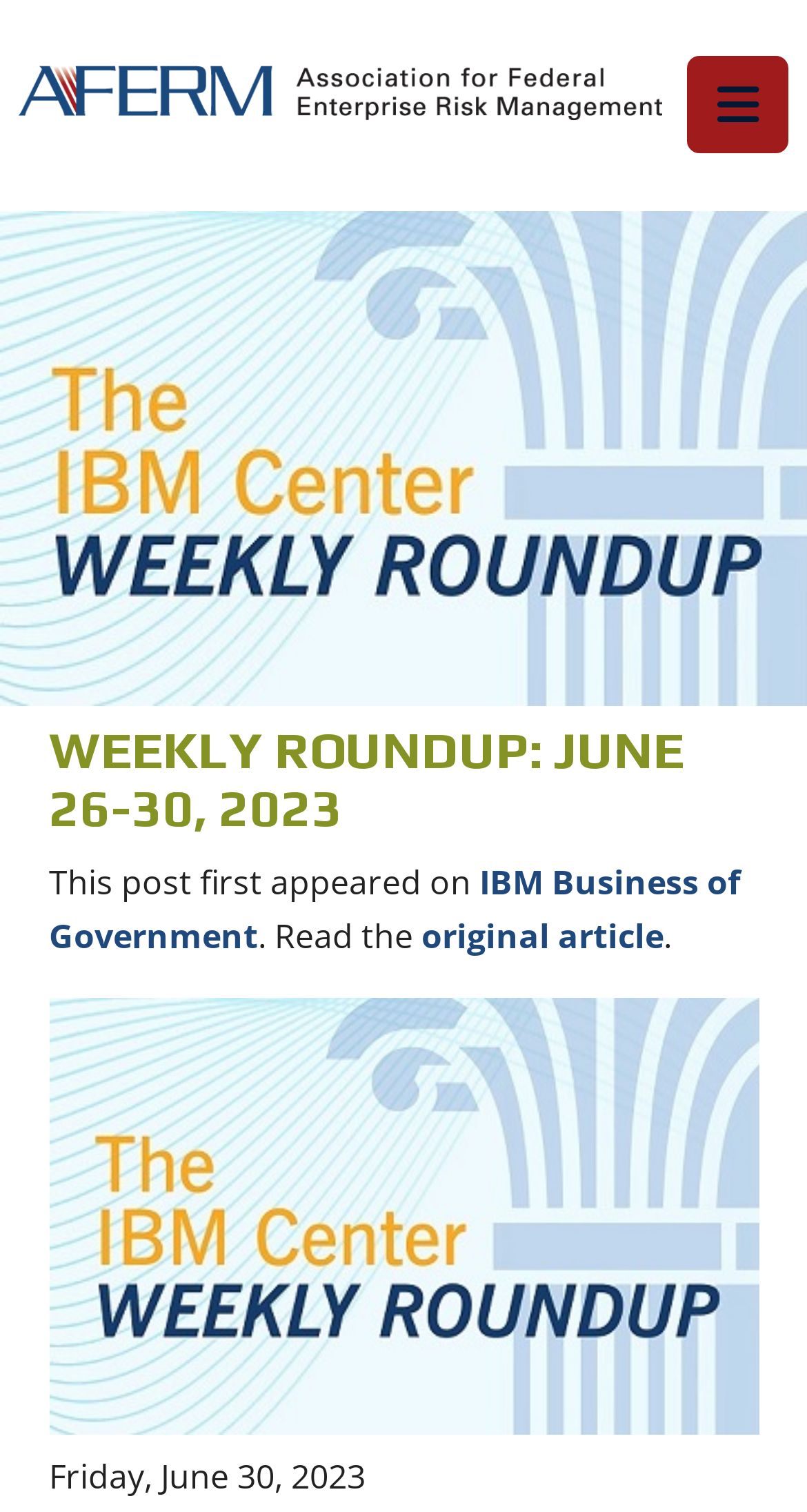Examine the image and give a thorough answer to the following question:
What is the type of the image at the top?

I found the answer by looking at the image element at the top of the webpage, but it doesn't have any descriptive text, so I couldn't determine its type.